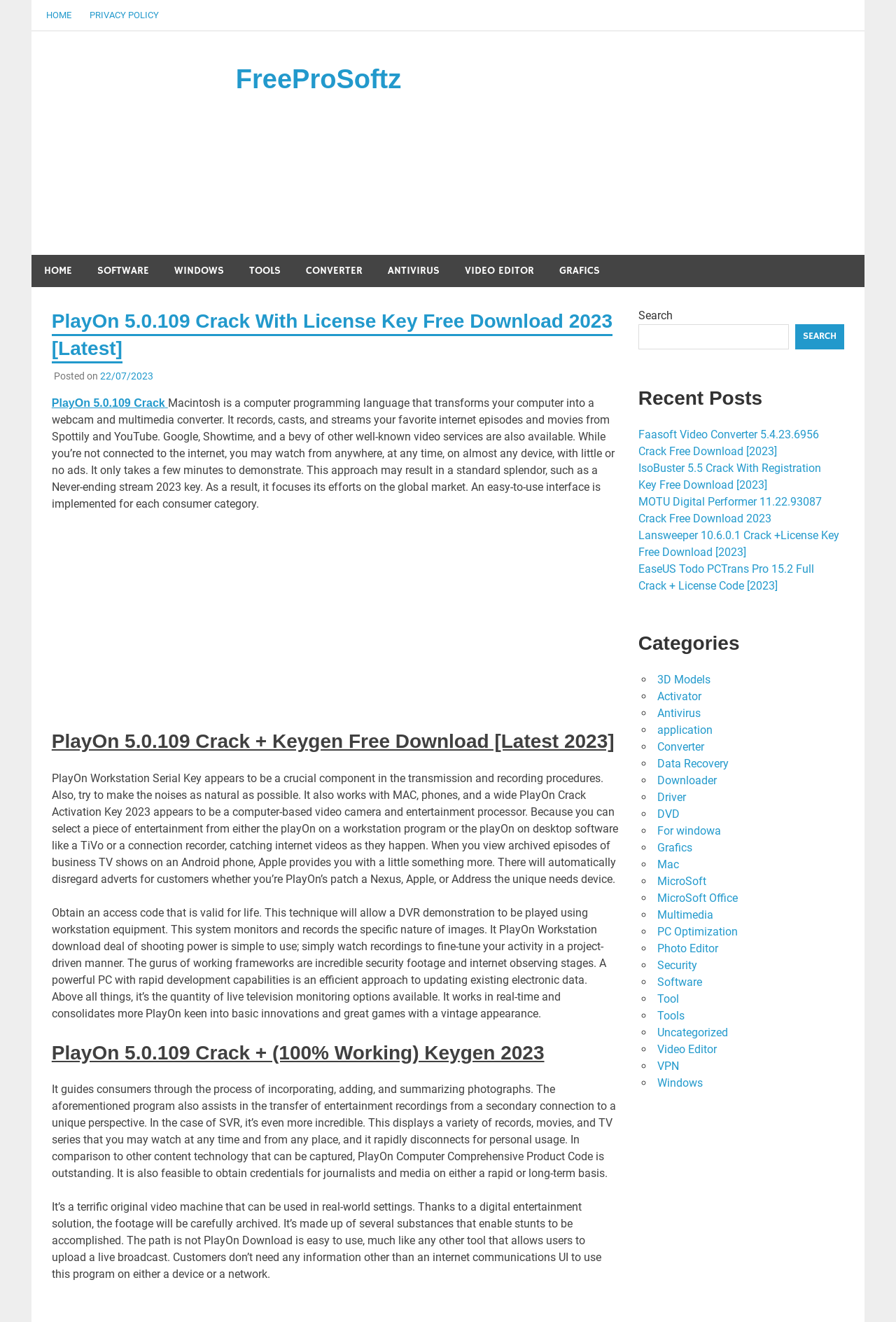Please identify the bounding box coordinates of the area that needs to be clicked to follow this instruction: "Search for something".

[0.887, 0.219, 0.942, 0.238]